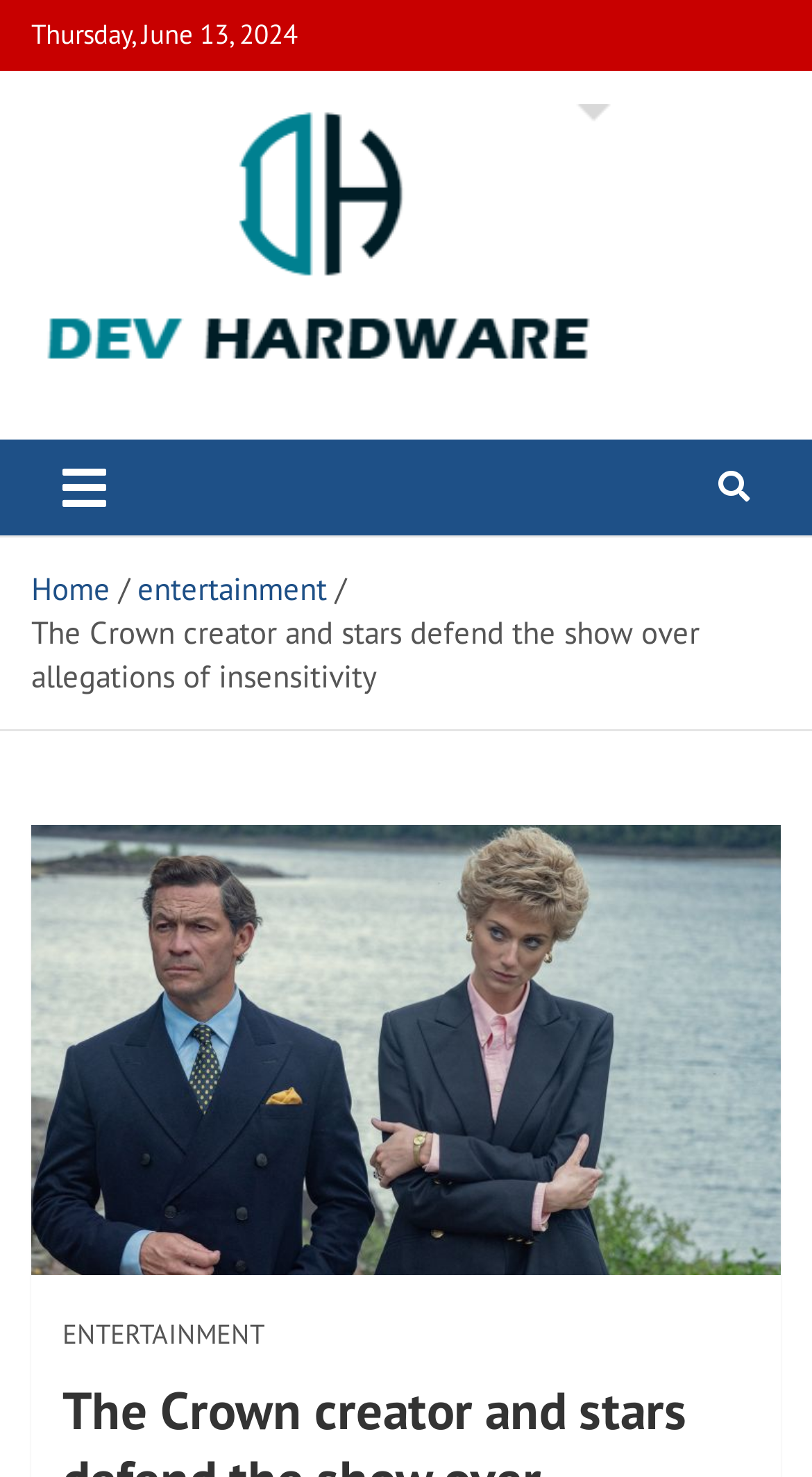What is the name of the show being defended?
Provide a fully detailed and comprehensive answer to the question.

I found the name of the show being defended by looking at the Root Element with the text 'The Crown creator and stars defend the show over allegations of insensitivity' which is the main heading of the webpage.